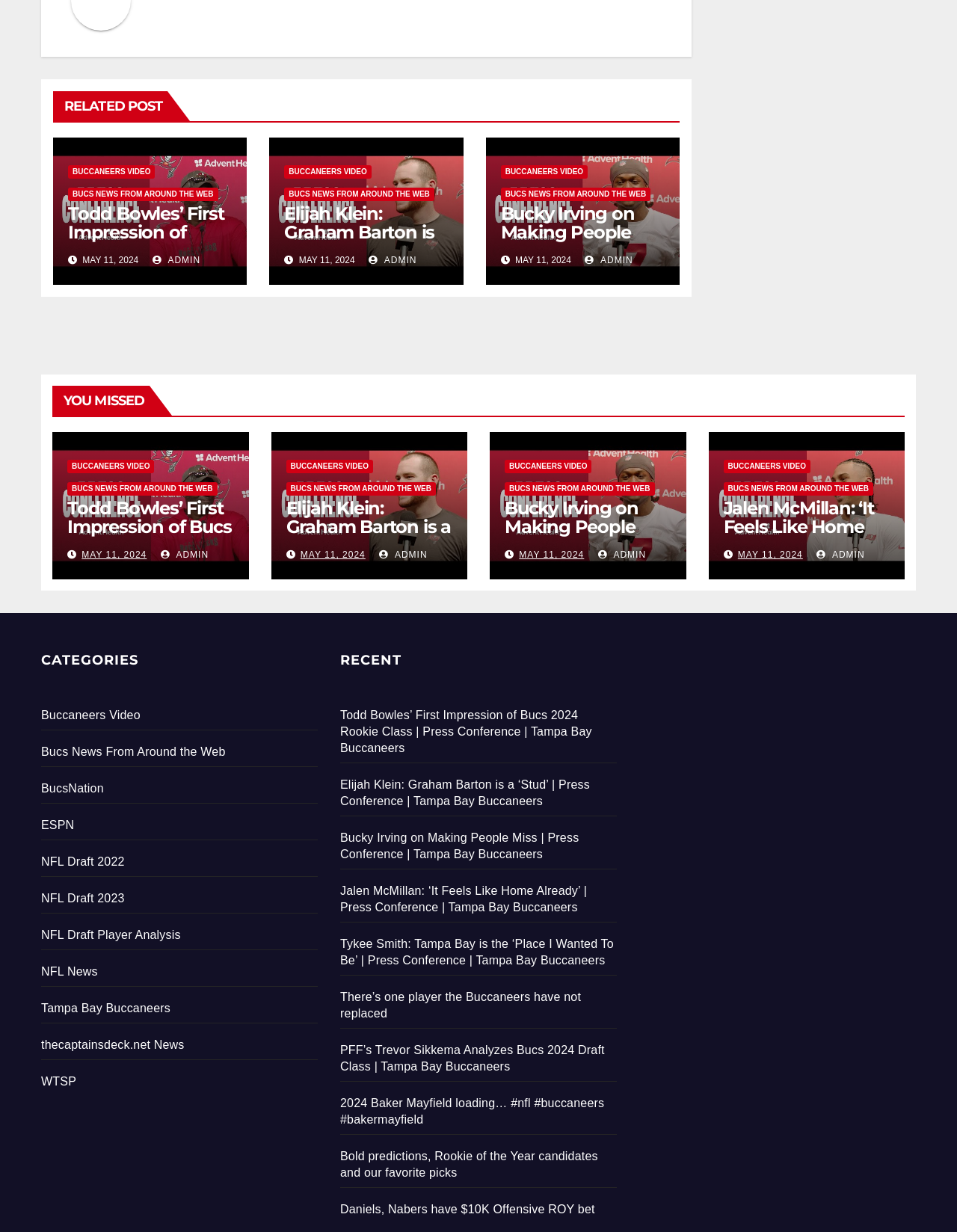Identify the bounding box coordinates for the element you need to click to achieve the following task: "Check 'RECENT'". Provide the bounding box coordinates as four float numbers between 0 and 1, in the form [left, top, right, bottom].

[0.355, 0.522, 0.645, 0.544]